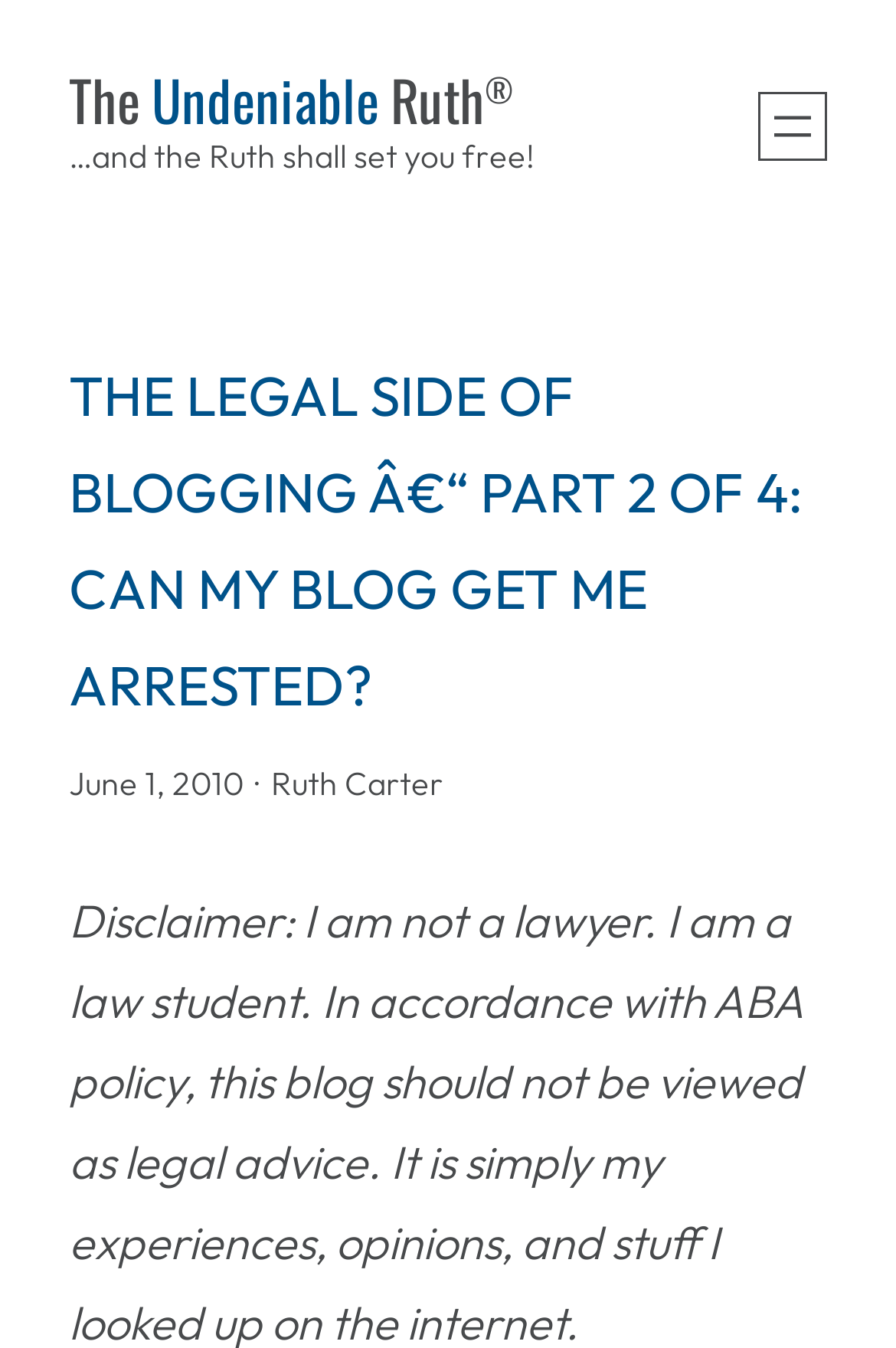When was the blog post published?
Look at the image and answer the question using a single word or phrase.

June 1, 2010